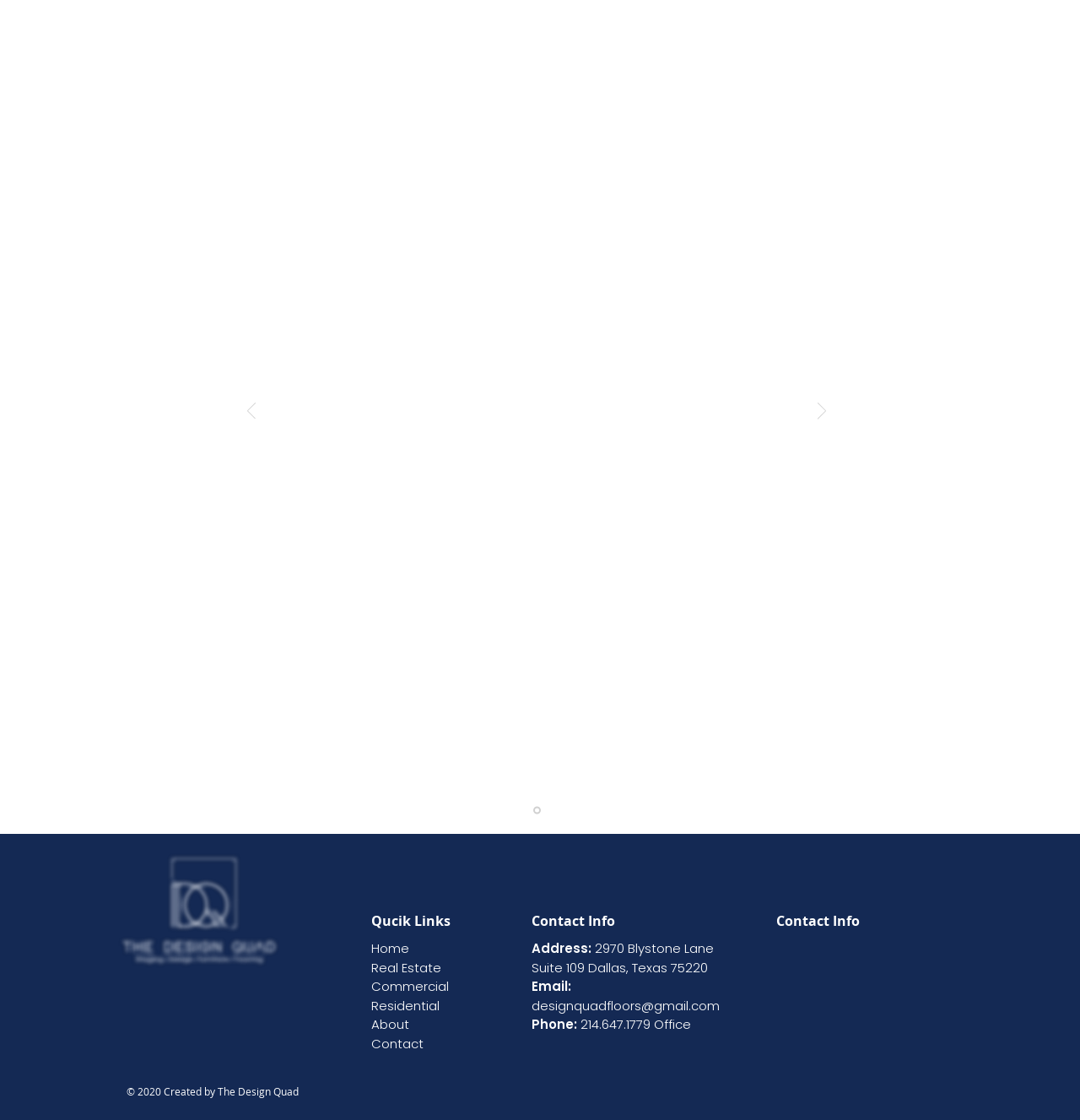Respond to the question with just a single word or phrase: 
How can I contact the company via email?

designquadfloors@gmail.com